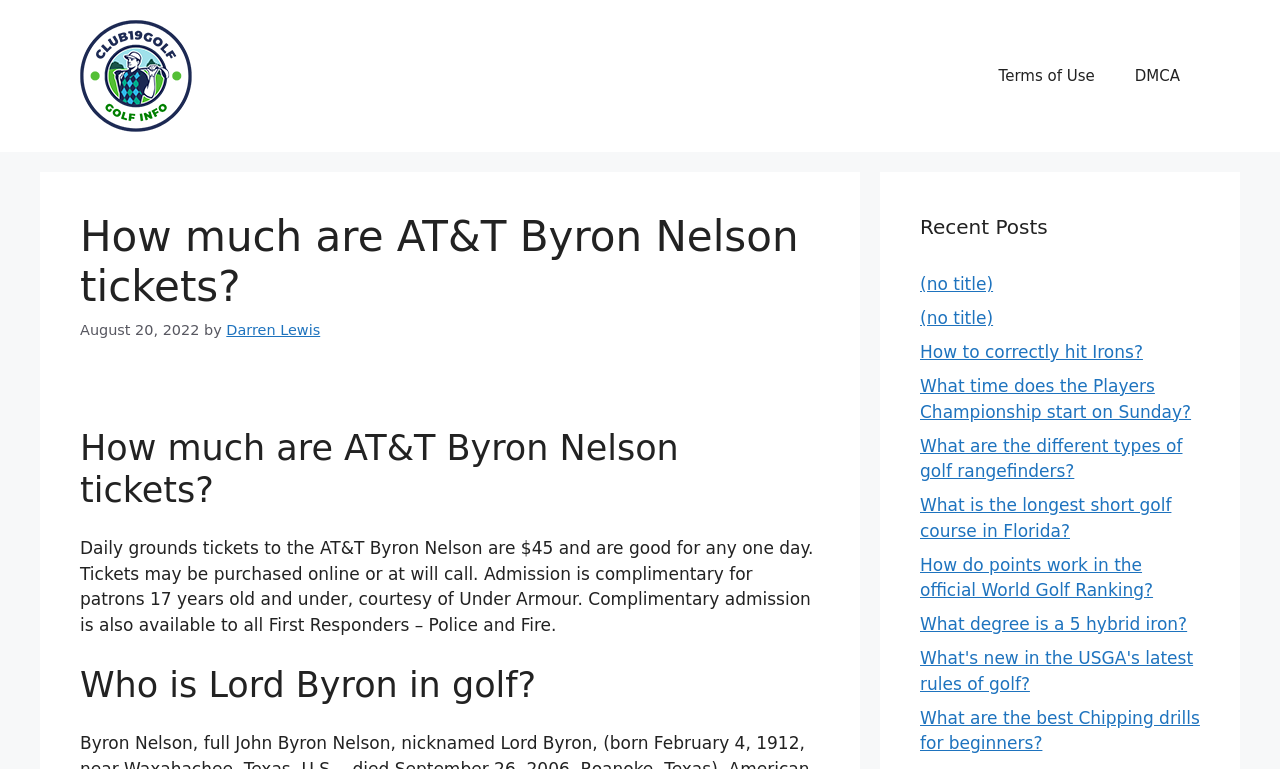Locate the bounding box of the UI element with the following description: "﻿How to correctly hit Irons?".

[0.719, 0.445, 0.893, 0.471]